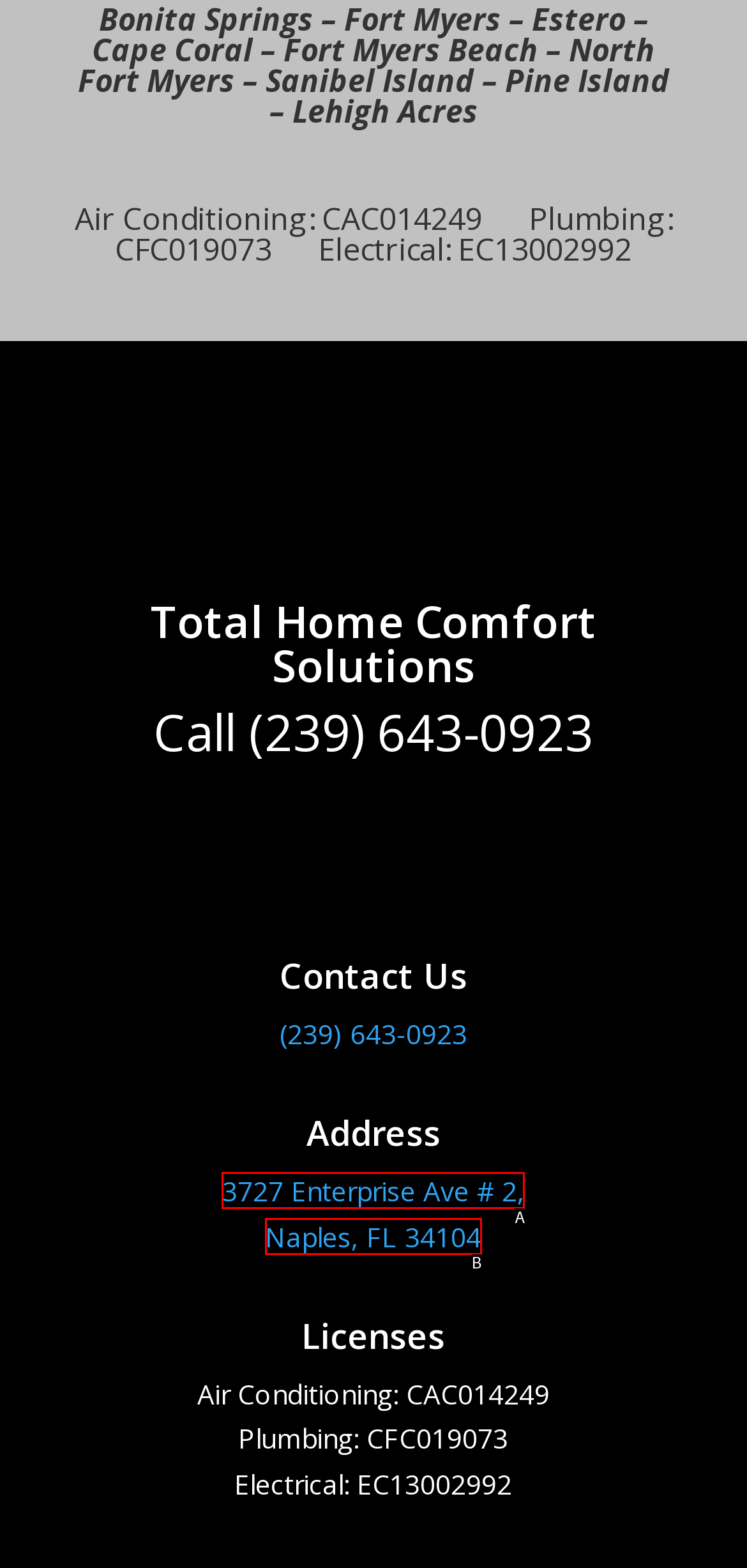Determine the HTML element that best aligns with the description: 3727 Enterprise Ave # 2,
Answer with the appropriate letter from the listed options.

A